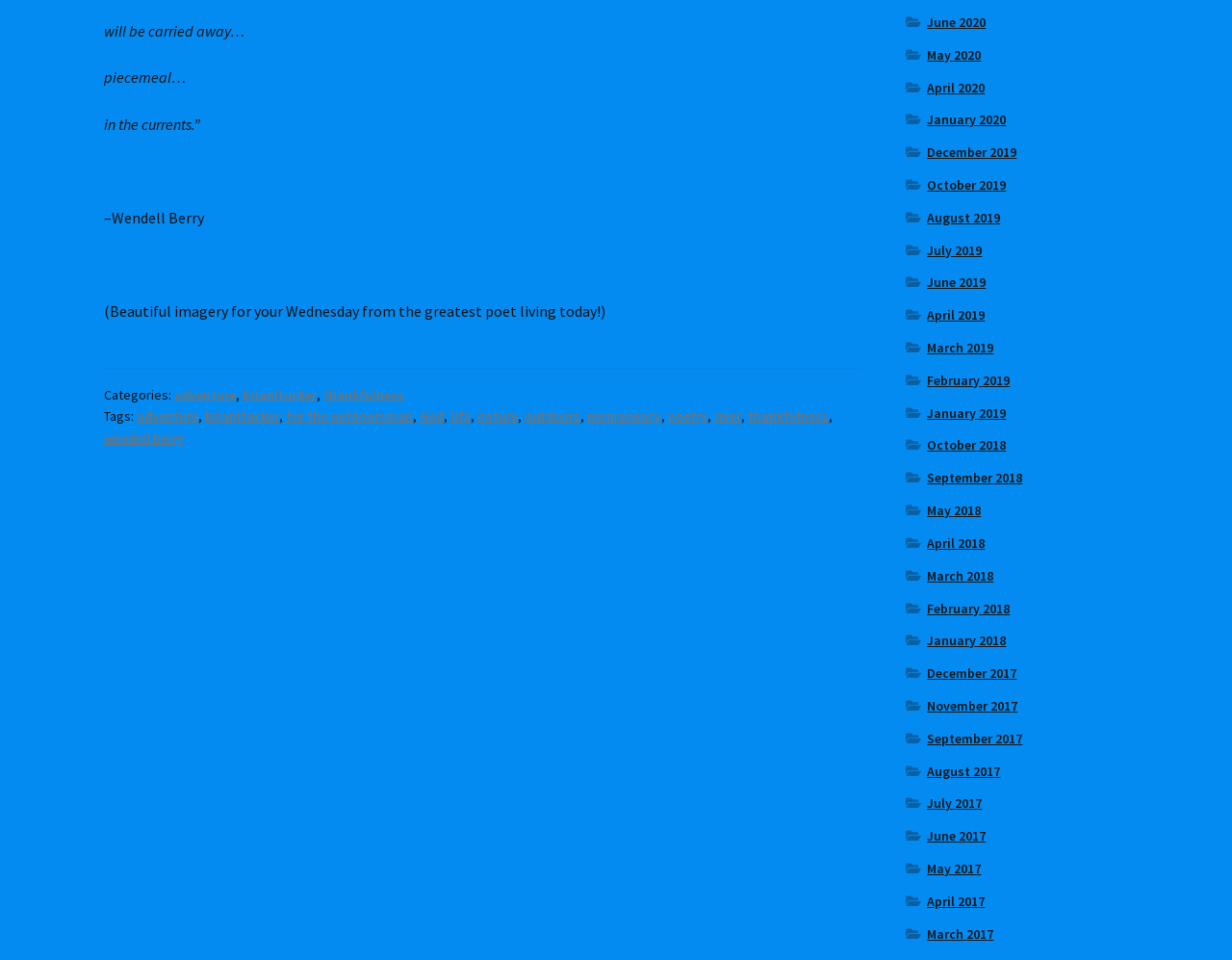Can you specify the bounding box coordinates of the area that needs to be clicked to fulfill the following instruction: "View life-related posts"?

[0.366, 0.425, 0.382, 0.443]